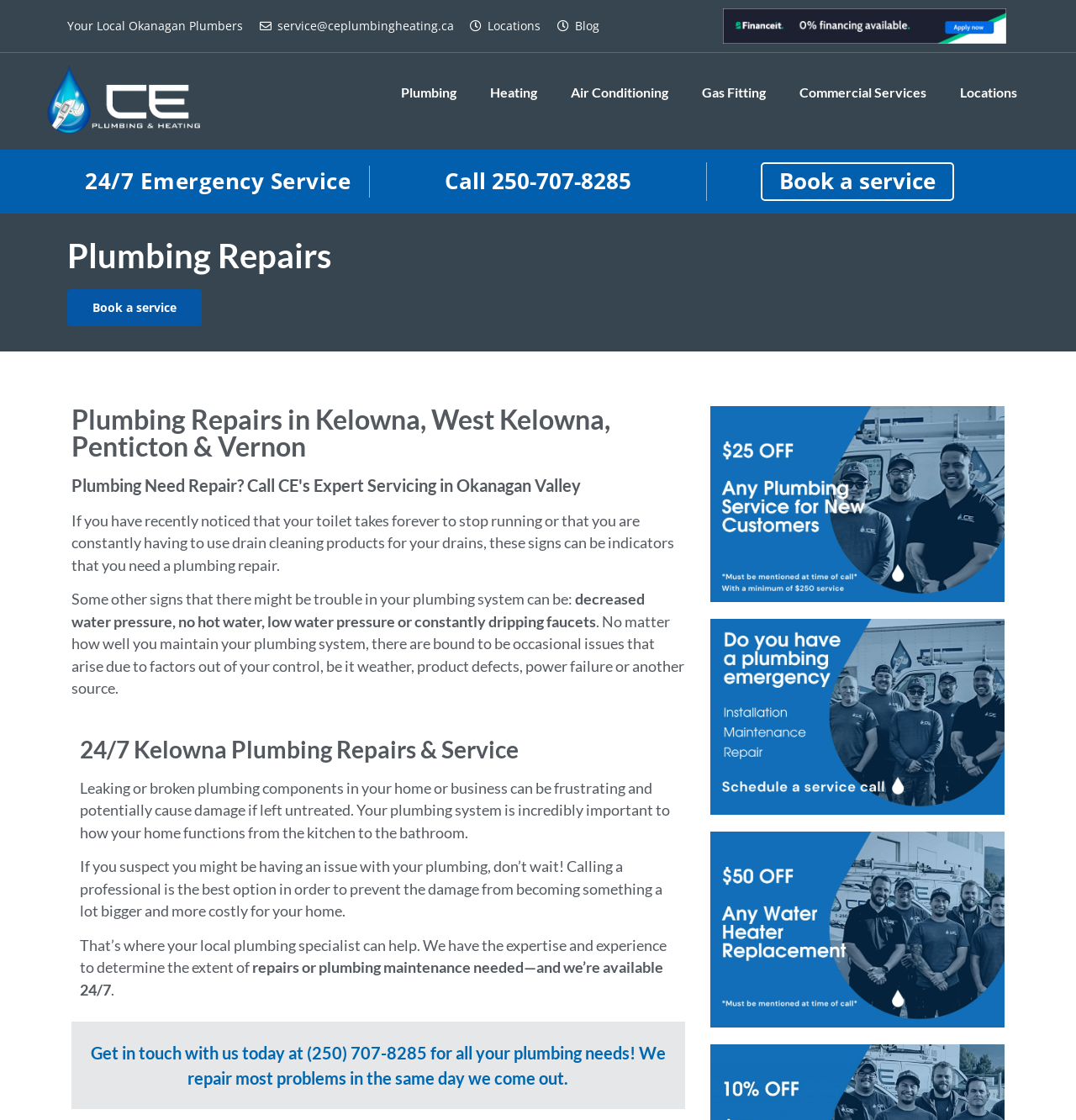Determine the bounding box coordinates of the clickable region to carry out the instruction: "Get emergency service".

[0.062, 0.148, 0.343, 0.177]